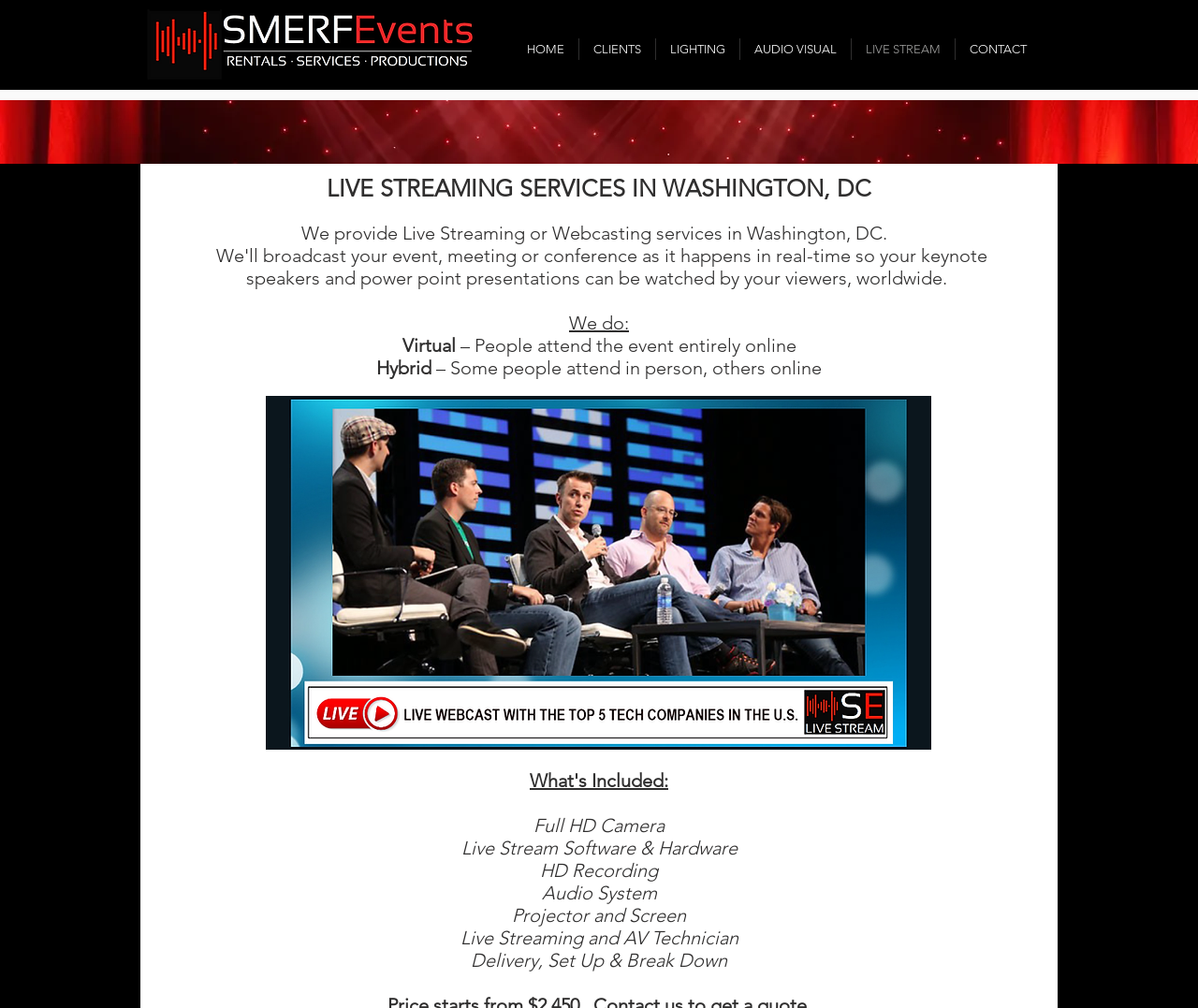What type of services does SMERFEvents provide?
Please answer the question with a single word or phrase, referencing the image.

Live Streaming Services